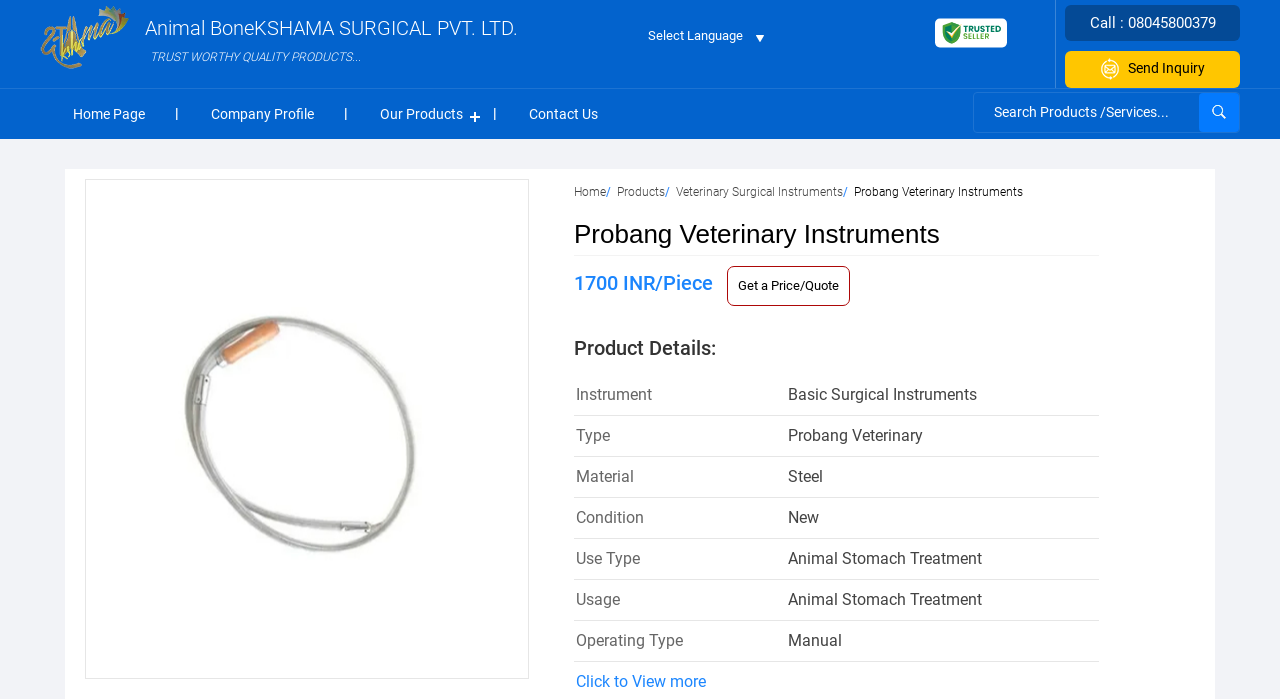What is the use type of Probang Veterinary Instruments?
Give a detailed and exhaustive answer to the question.

The use type is mentioned in the StaticText 'Animal Stomach Treatment' under the 'Use Type' category in the product details section.